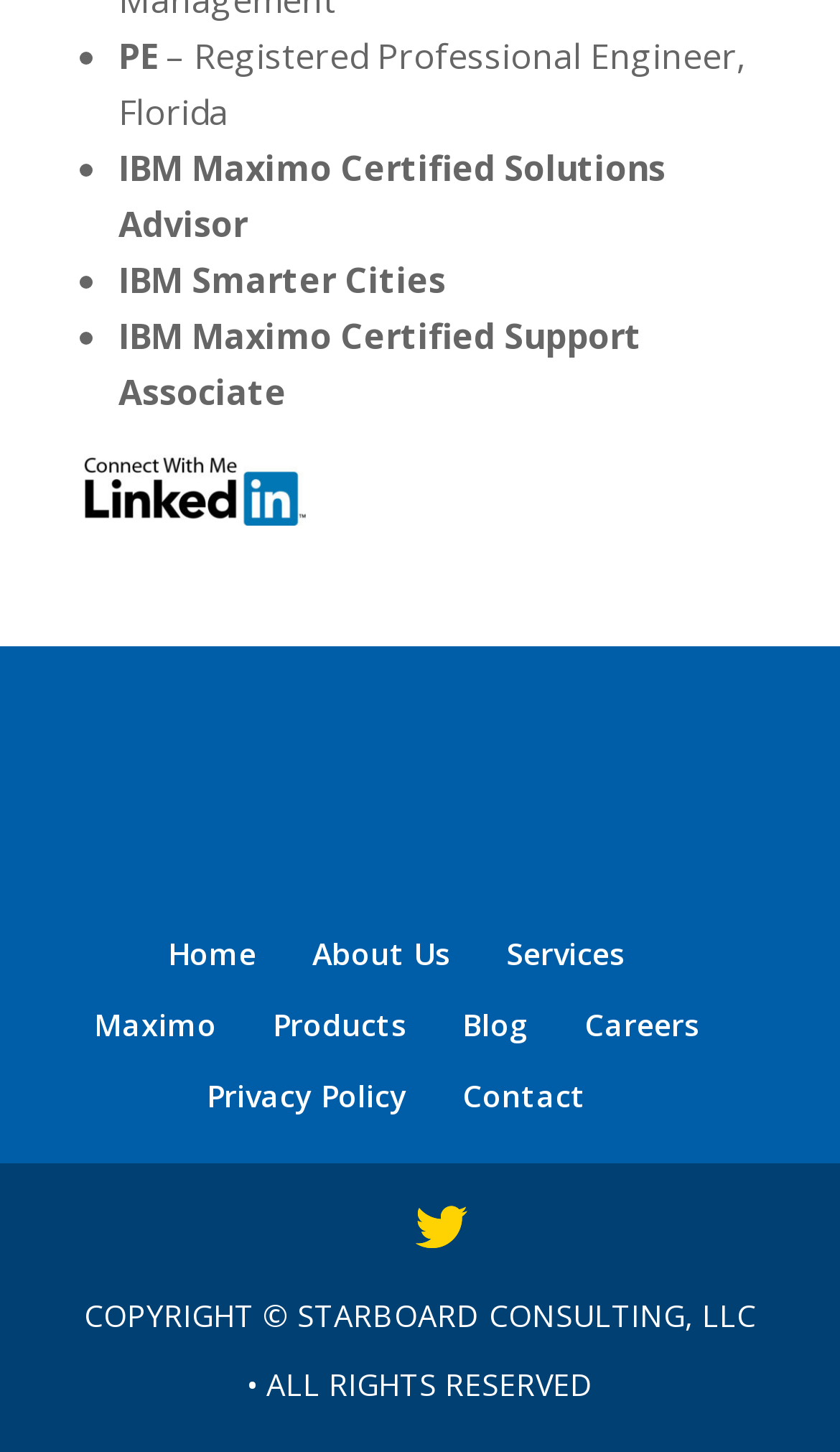How many links are present in the main navigation menu?
Using the picture, provide a one-word or short phrase answer.

7